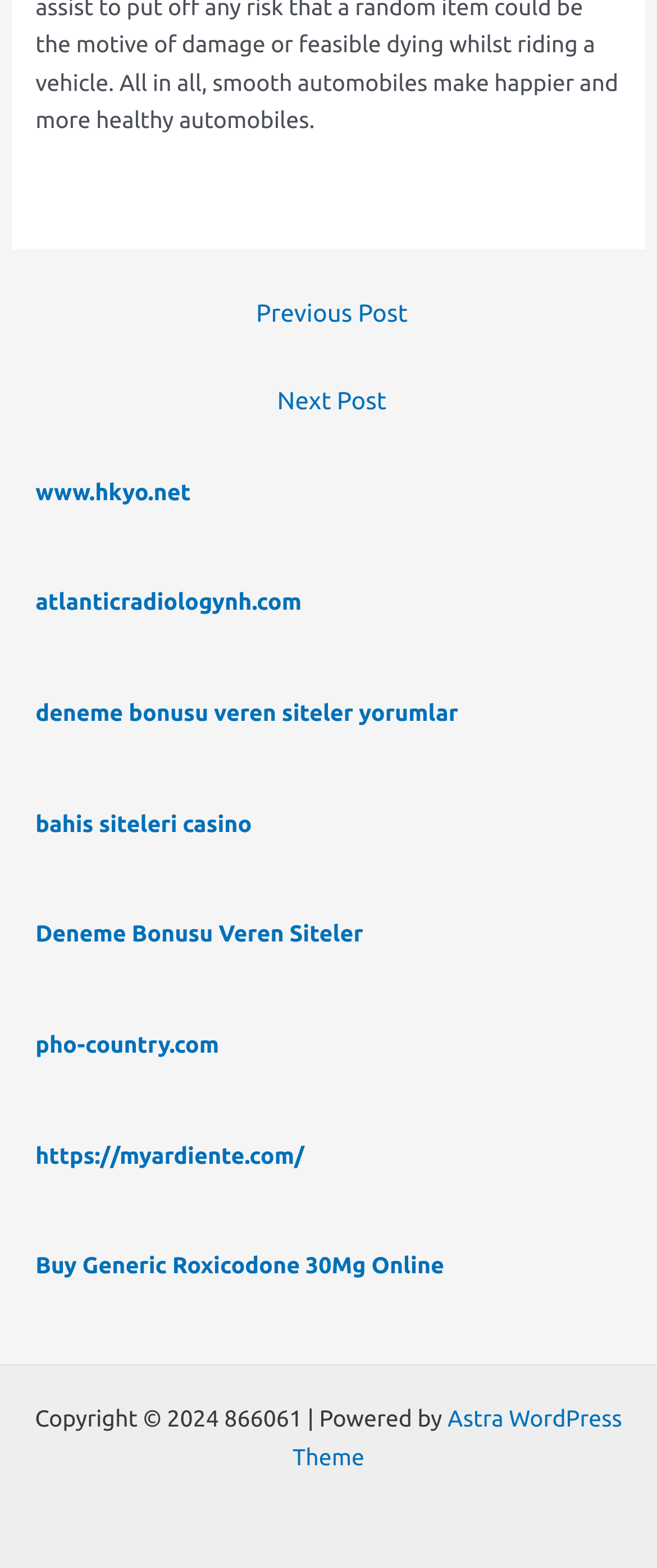What is the last word in the footer section?
Kindly give a detailed and elaborate answer to the question.

I looked at the footer section and found the last word, which is 'Theme', part of the text 'Astra WordPress Theme'.